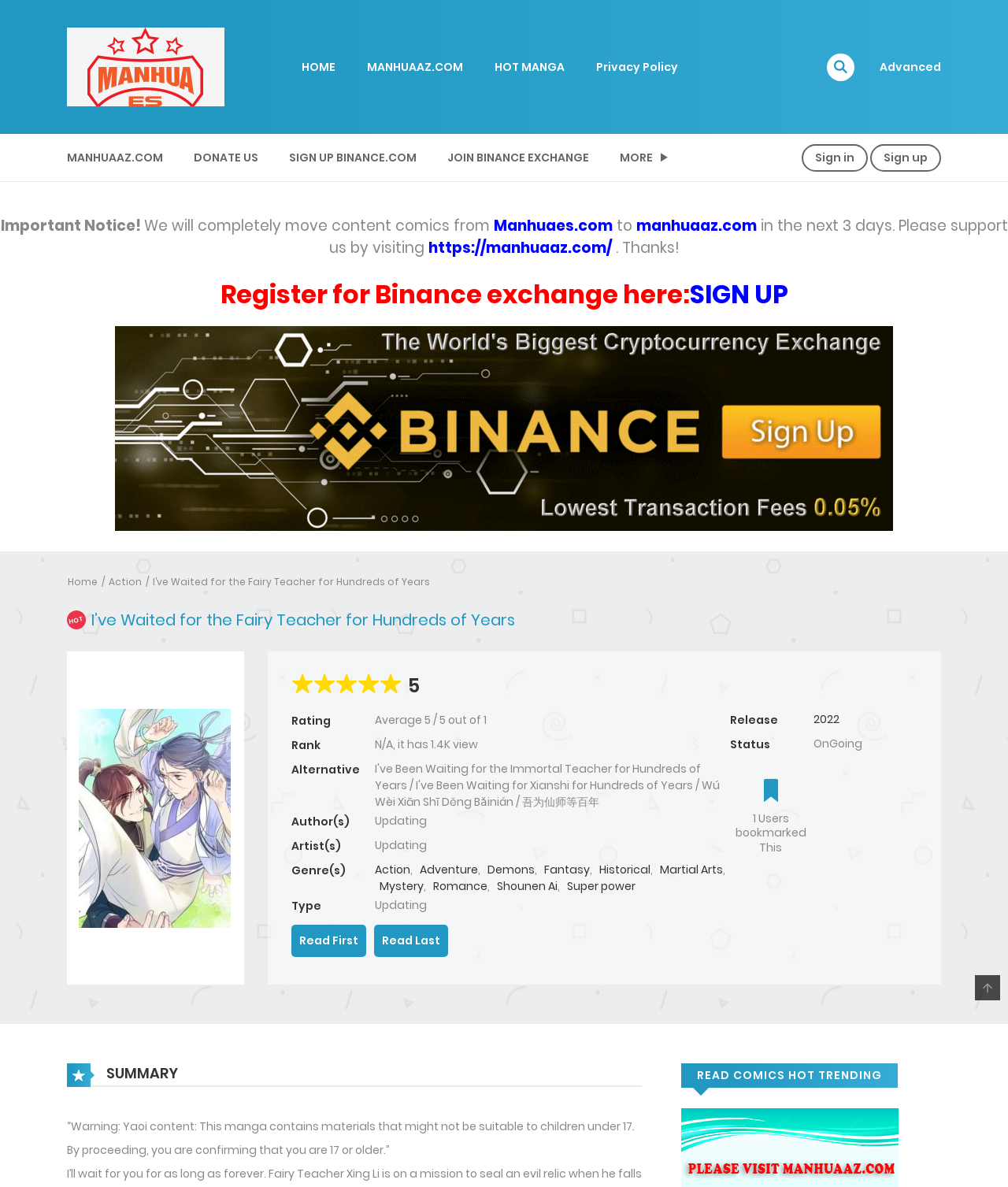Specify the bounding box coordinates of the region I need to click to perform the following instruction: "Sign in to the website". The coordinates must be four float numbers in the range of 0 to 1, i.e., [left, top, right, bottom].

[0.795, 0.121, 0.861, 0.145]